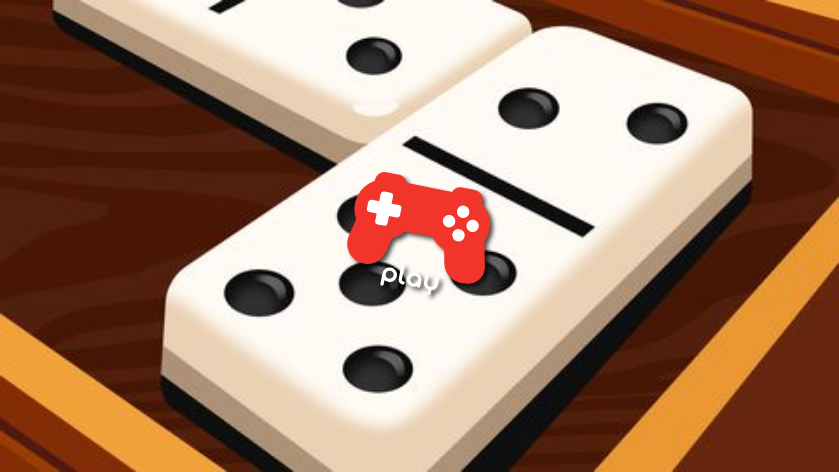Elaborate on the image by describing it in detail.

The image features a close-up view of a classic domino set, laid elegantly on a wooden surface. Prominently displayed is a domino piece that showcases its signature black dots against a white background. Overlaying this, a vibrant red gaming controller icon is superimposed, accompanied by the word "play," suggesting an inviting call to engage with the game. This graphic combines the traditional elements of dominoes with a modern gaming theme, representing a fusion of classic table games and contemporary digital playfulness, perfect for attracting enthusiasts of both genres.